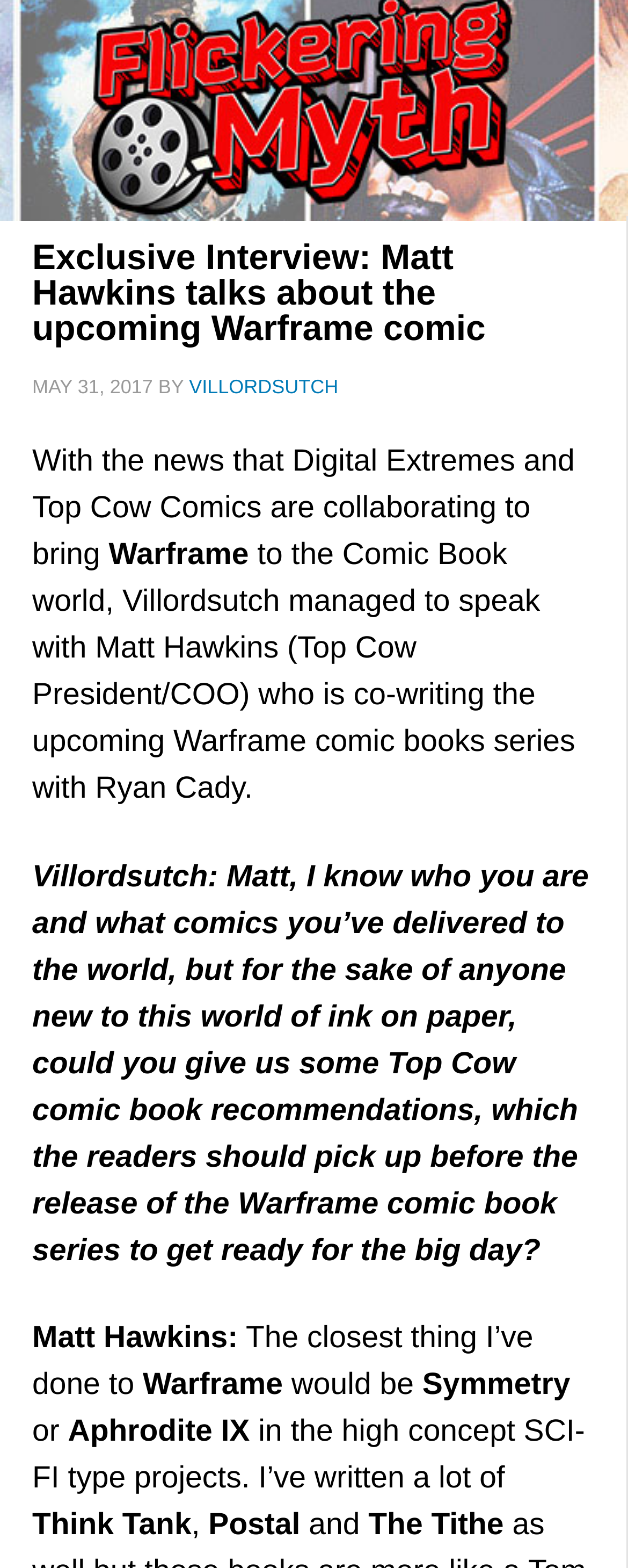Provide an in-depth caption for the elements present on the webpage.

This webpage features an exclusive interview with Matt Hawkins, the President and COO of Top Cow Comics, discussing the upcoming Warframe comic book series. At the top of the page, there is a header with the title "Exclusive Interview: Matt Hawkins talks about the upcoming Warframe comic" and a timestamp "MAY 31, 2017" on the left, followed by the author's name "VILLORDSUTCH" on the right.

Below the header, there is a brief introduction to the interview, mentioning the collaboration between Digital Extremes and Top Cow Comics to bring Warframe to the comic book world. The introduction is followed by the first question from Villordsutch, asking Matt Hawkins for some Top Cow comic book recommendations that readers should pick up before the release of the Warframe comic book series.

The interview itself is presented in a question-and-answer format, with Matt Hawkins' responses indented below each question. In his first response, Matt Hawkins recommends some of his previous works, including "Symmetry", "Aphrodite IX", "Think Tank", "Postal", and "The Tithe", which are all high-concept sci-fi type projects.